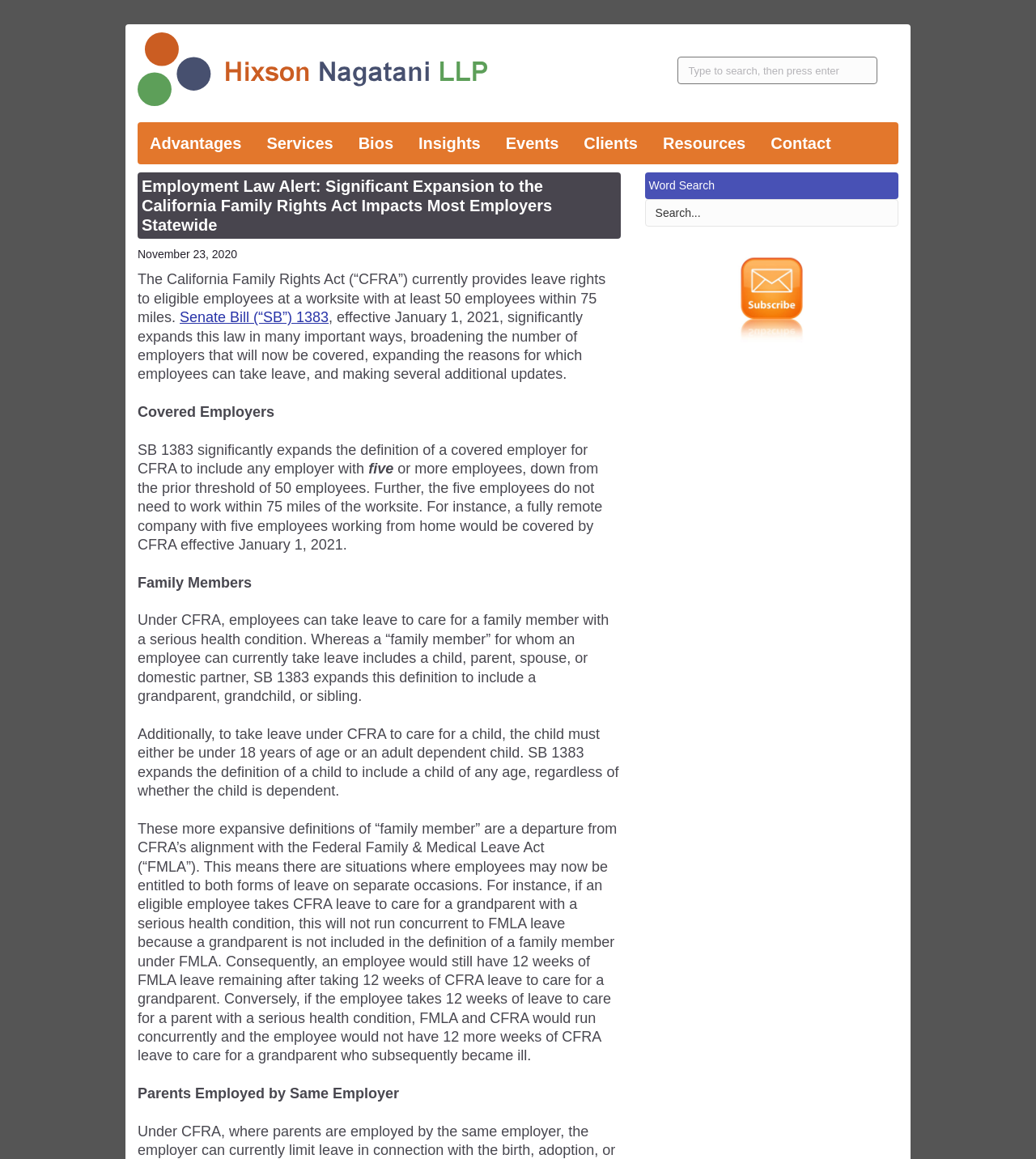Please identify the bounding box coordinates of where to click in order to follow the instruction: "Search for something".

[0.654, 0.049, 0.847, 0.073]